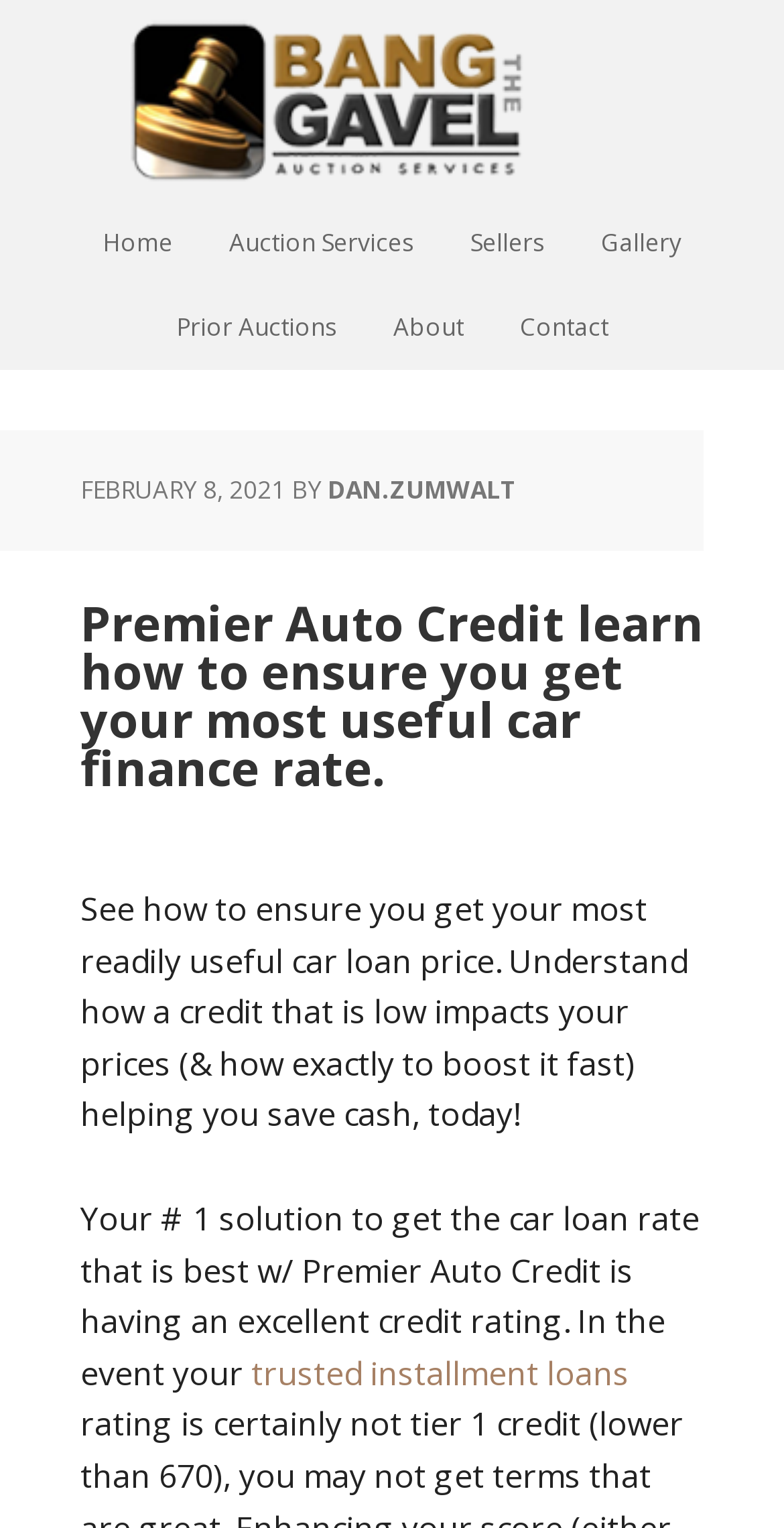Using the webpage screenshot and the element description Subscribe to Ray’s Clumns, determine the bounding box coordinates. Specify the coordinates in the format (top-left x, top-left y, bottom-right x, bottom-right y) with values ranging from 0 to 1.

None